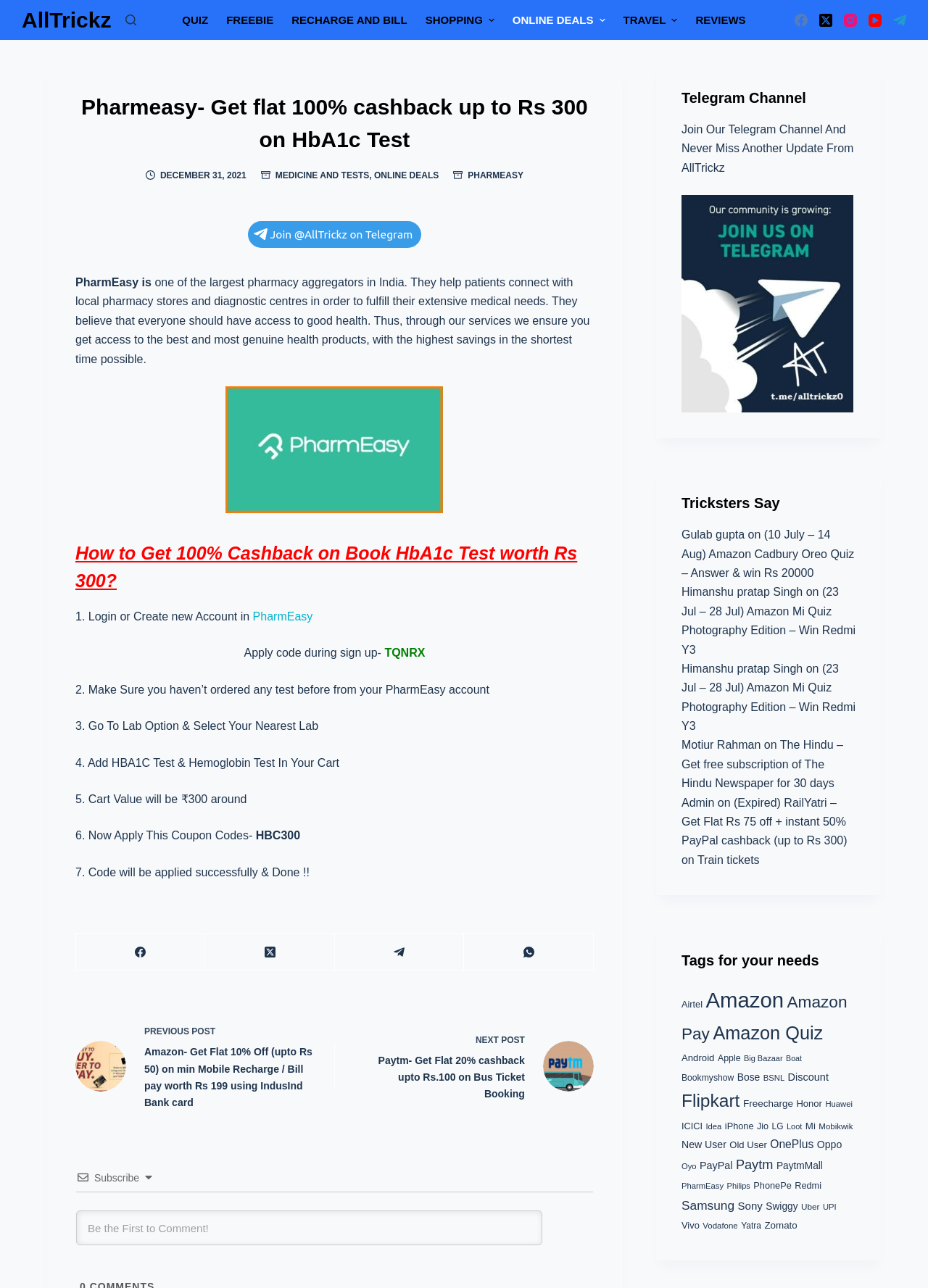What is the coupon code to be applied for the cashback?
Please use the image to provide an in-depth answer to the question.

The coupon code to be applied for the cashback is mentioned in the webpage as 'HBC300', which needs to be applied during the checkout process to get the 100% cashback on the HbA1c Test.